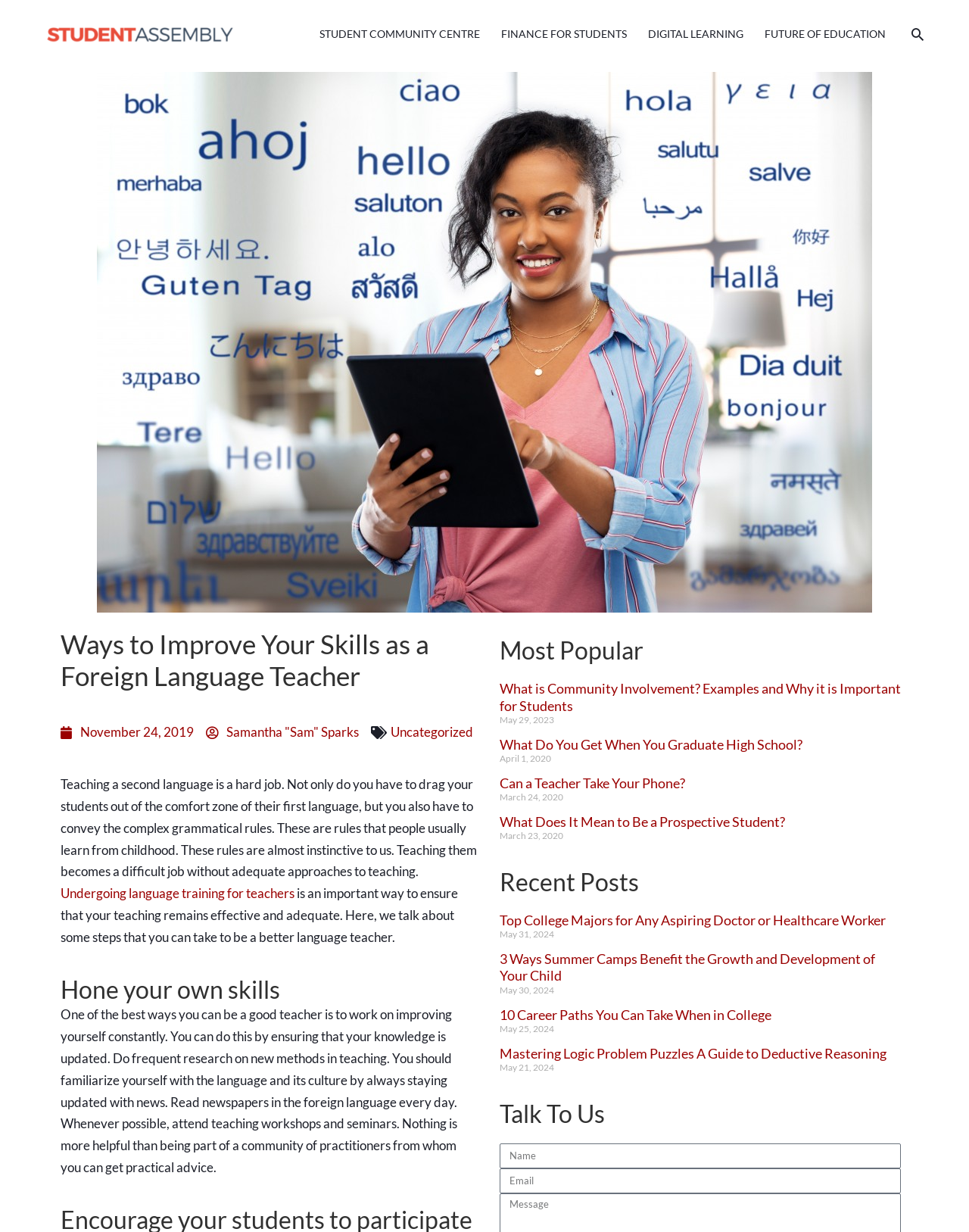What is the purpose of the 'Talk To Us' section?
From the details in the image, answer the question comprehensively.

The 'Talk To Us' section contains a form with fields for name, email, and message, which suggests that it is intended for visitors to contact the website or provide feedback.